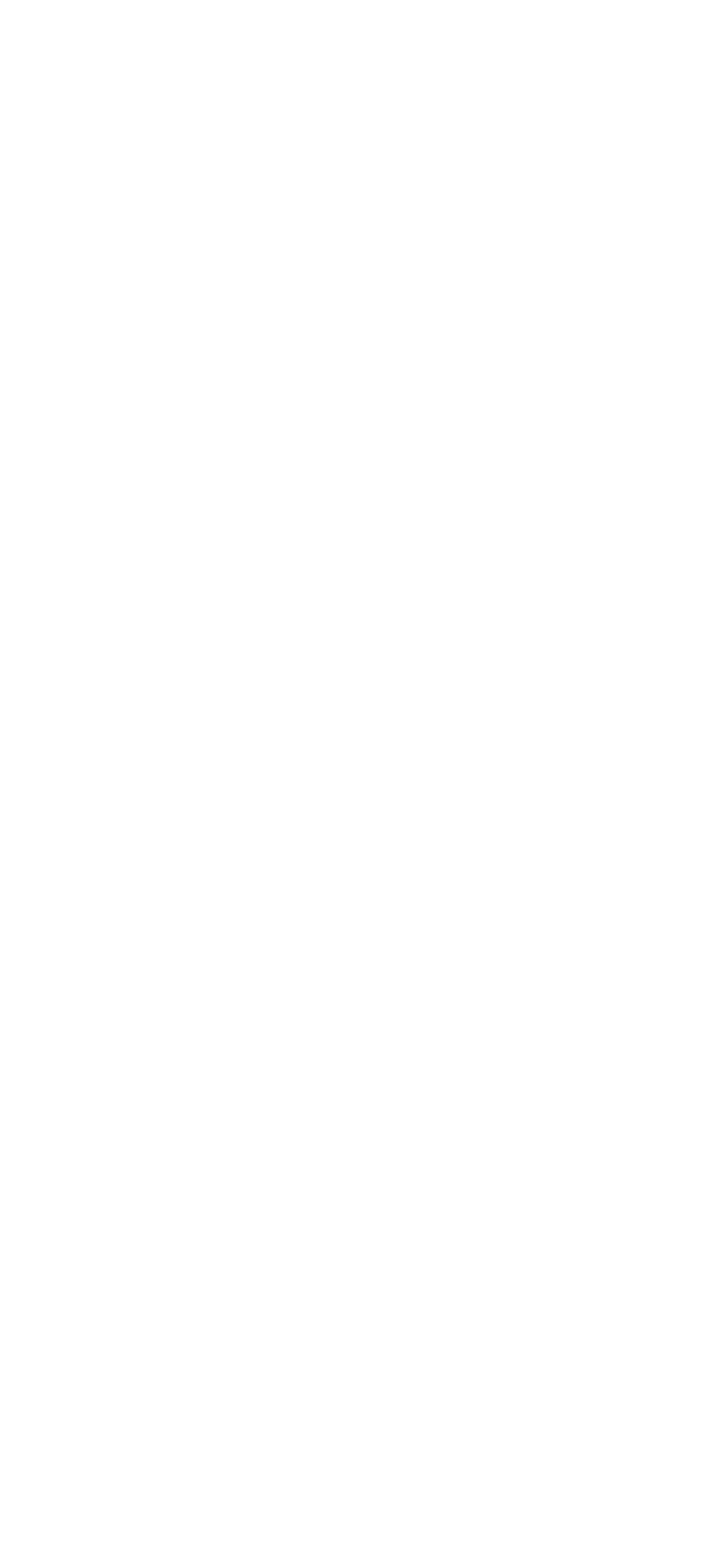How many links are related to news and press?
Please answer the question with a detailed and comprehensive explanation.

I counted the links with text 'News' and 'Press', and found that there are two links related to news and press on the webpage.